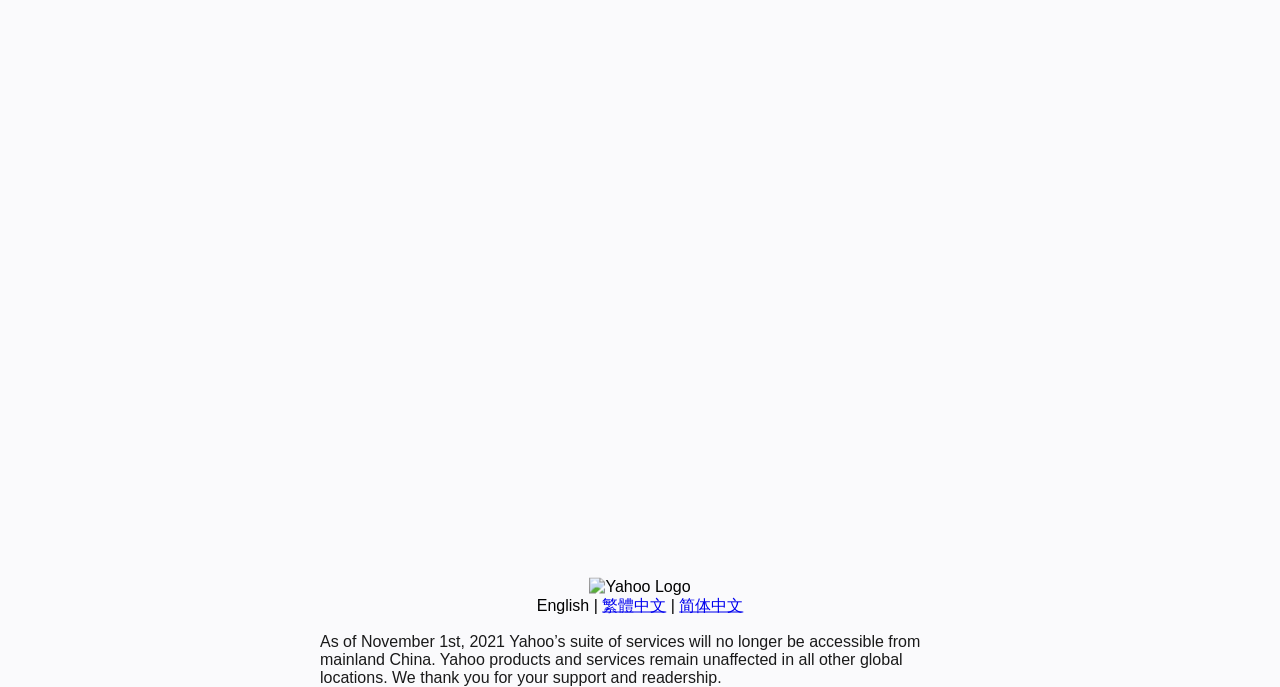Provide the bounding box coordinates of the HTML element this sentence describes: "English". The bounding box coordinates consist of four float numbers between 0 and 1, i.e., [left, top, right, bottom].

[0.419, 0.868, 0.46, 0.893]